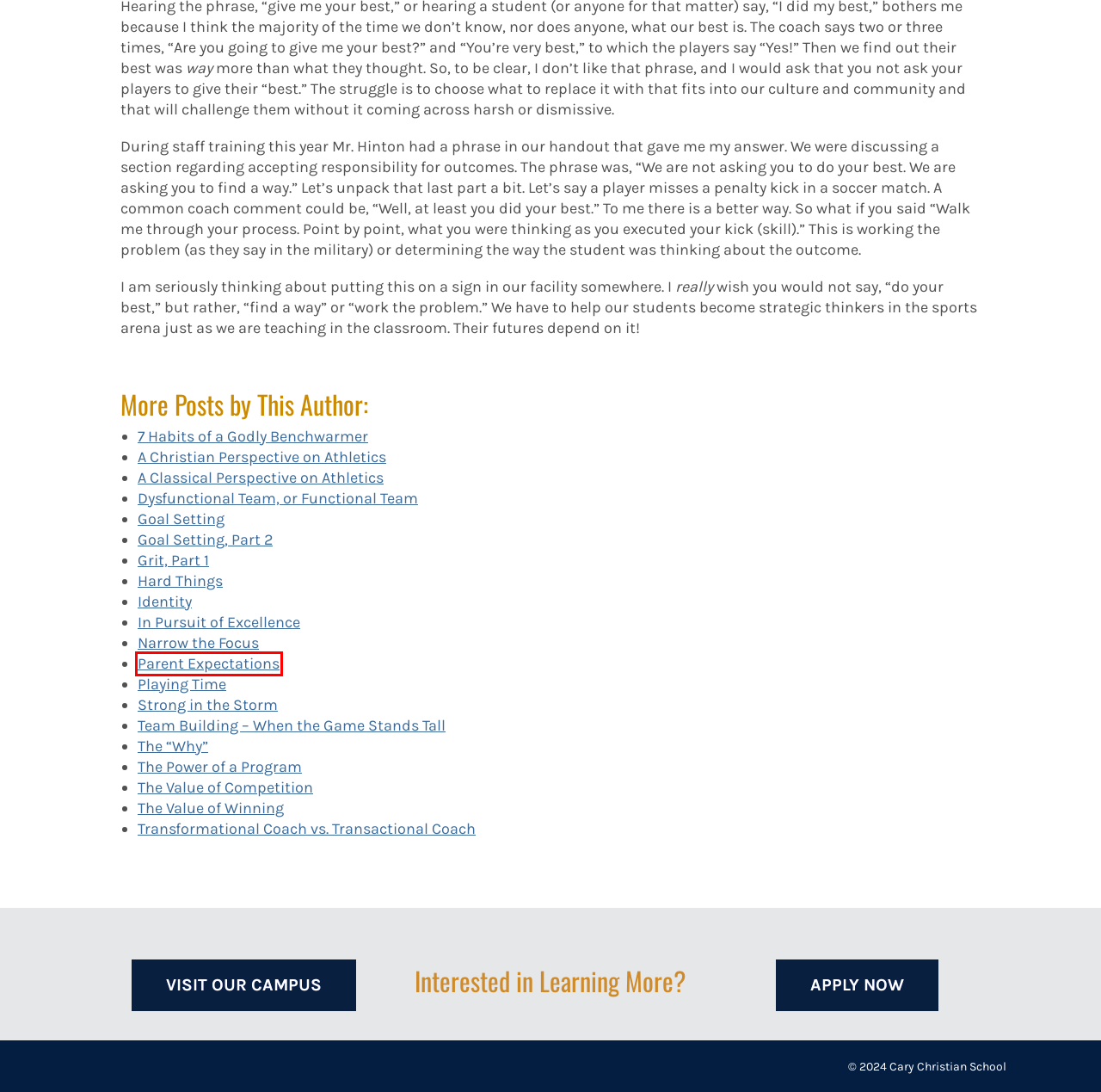Look at the screenshot of a webpage where a red rectangle bounding box is present. Choose the webpage description that best describes the new webpage after clicking the element inside the red bounding box. Here are the candidates:
A. Admissions - Cary Christian School
B. Team Building – When the Game Stands Tall - Cary Christian School
C. Parent Expectations - Cary Christian School
D. A Christian Perspective on Athletics - Cary Christian School
E. The Value of Competition - Cary Christian School
F. The Power of a Program - Cary Christian School
G. 7 Habits of a Godly Benchwarmer - Cary Christian School
H. Transformational Coach vs. Transactional Coach - Cary Christian School

C